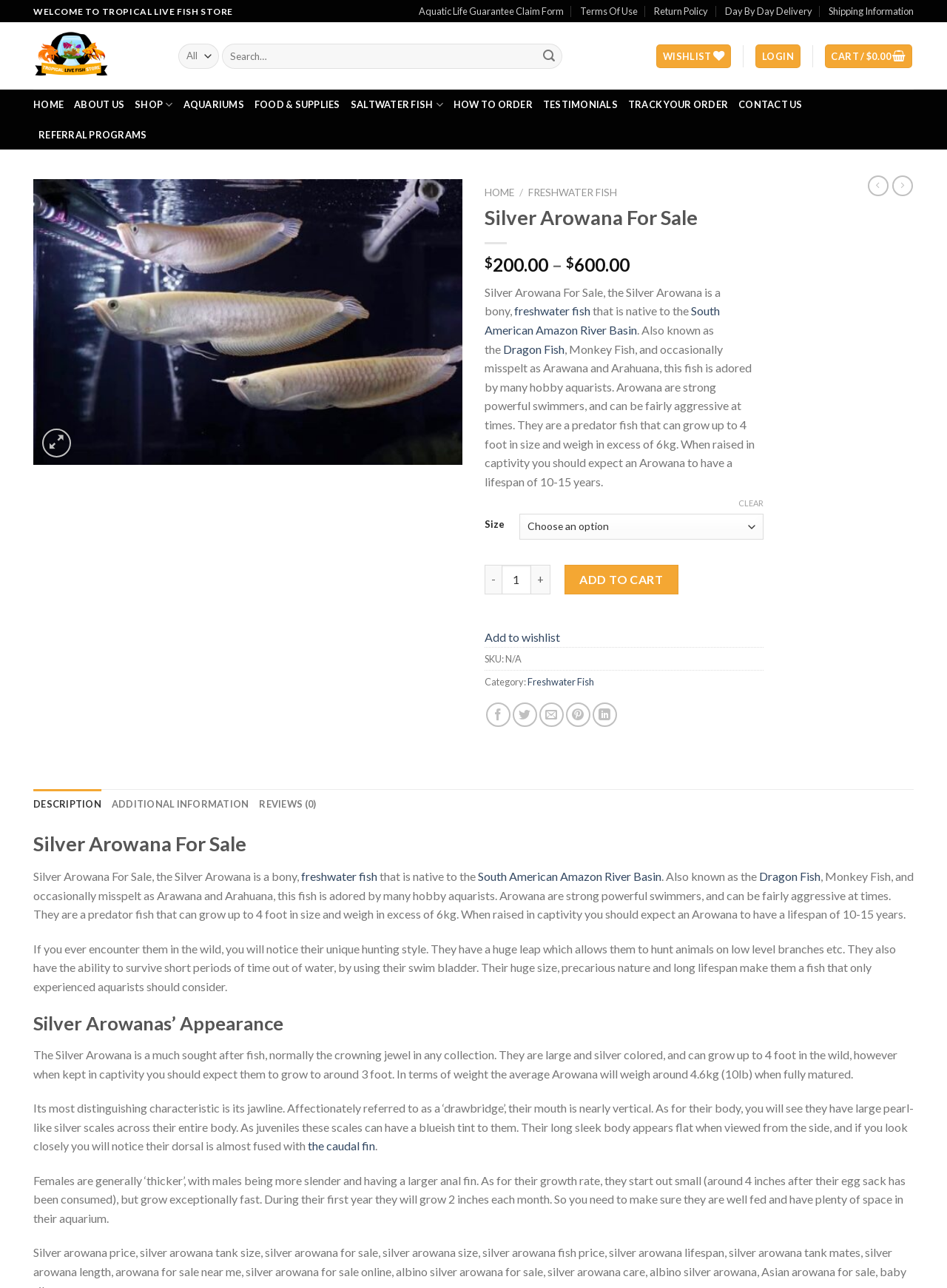What is another name for the Silver Arowana?
Use the image to answer the question with a single word or phrase.

Dragon Fish